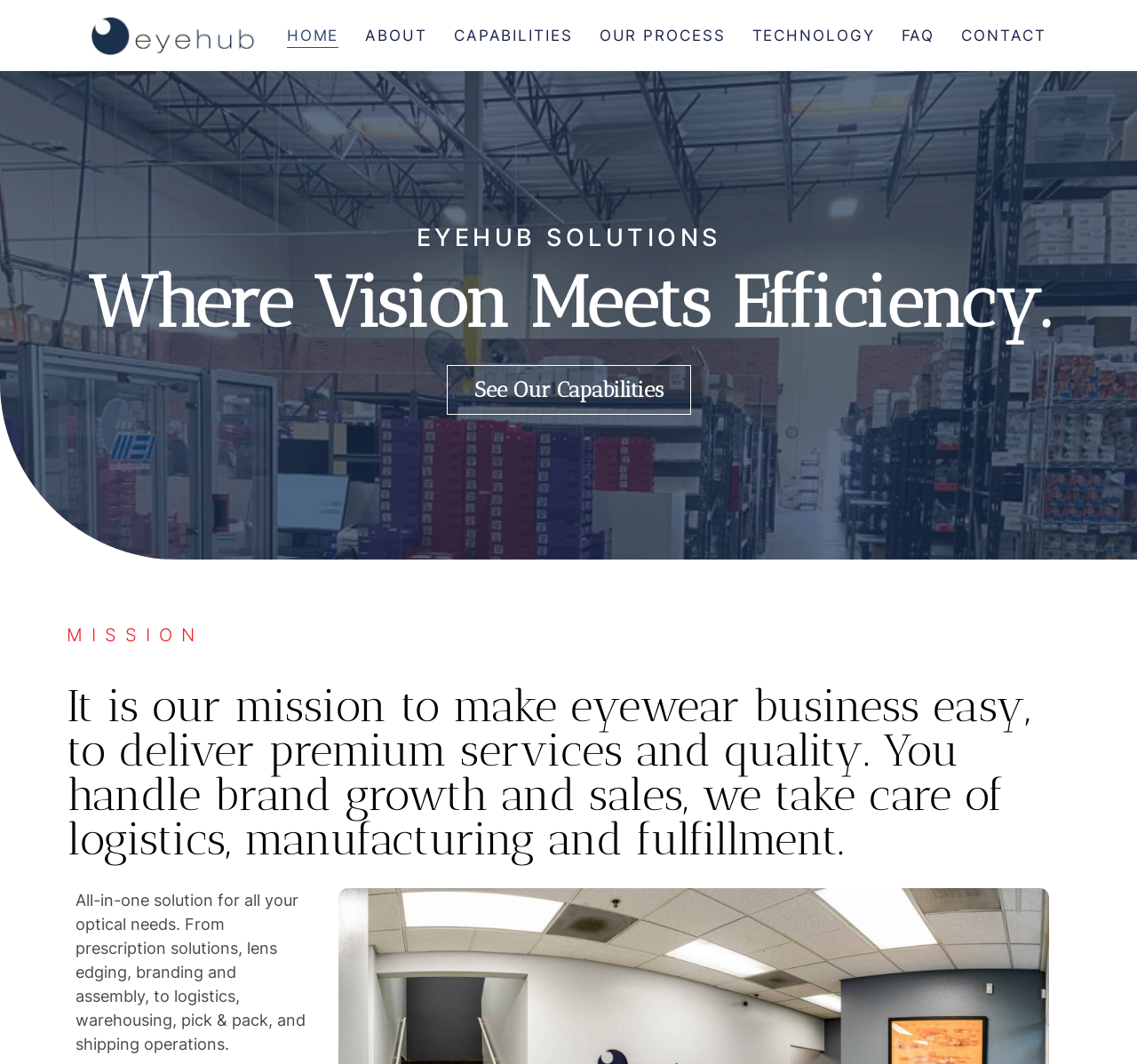Can you pinpoint the bounding box coordinates for the clickable element required for this instruction: "Click HOME"? The coordinates should be four float numbers between 0 and 1, i.e., [left, top, right, bottom].

[0.252, 0.022, 0.298, 0.045]